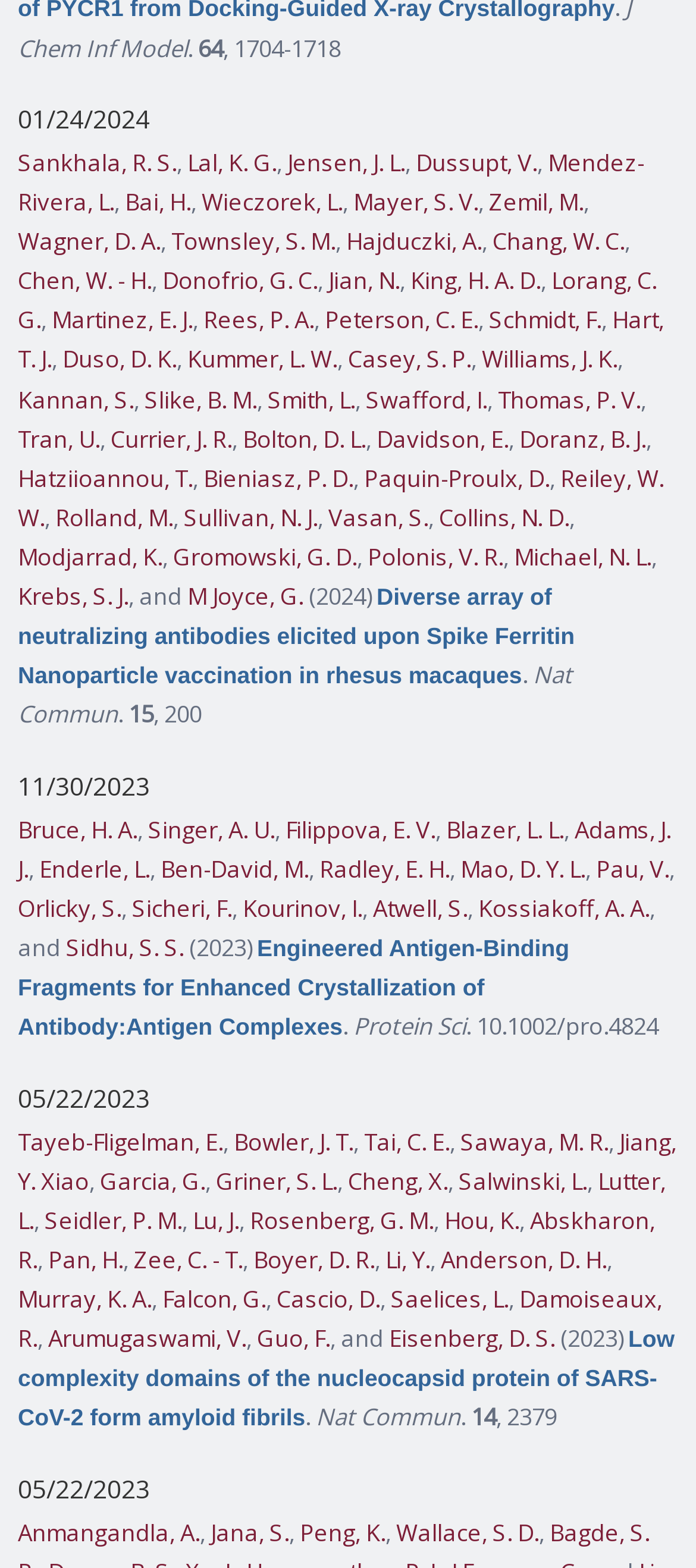Please identify the bounding box coordinates of the clickable element to fulfill the following instruction: "Click on the link 'Sankhala, R. S.'". The coordinates should be four float numbers between 0 and 1, i.e., [left, top, right, bottom].

[0.026, 0.093, 0.254, 0.114]